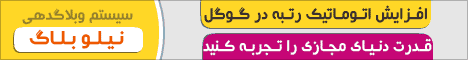Please reply with a single word or brief phrase to the question: 
What is the service related to?

Nia Block